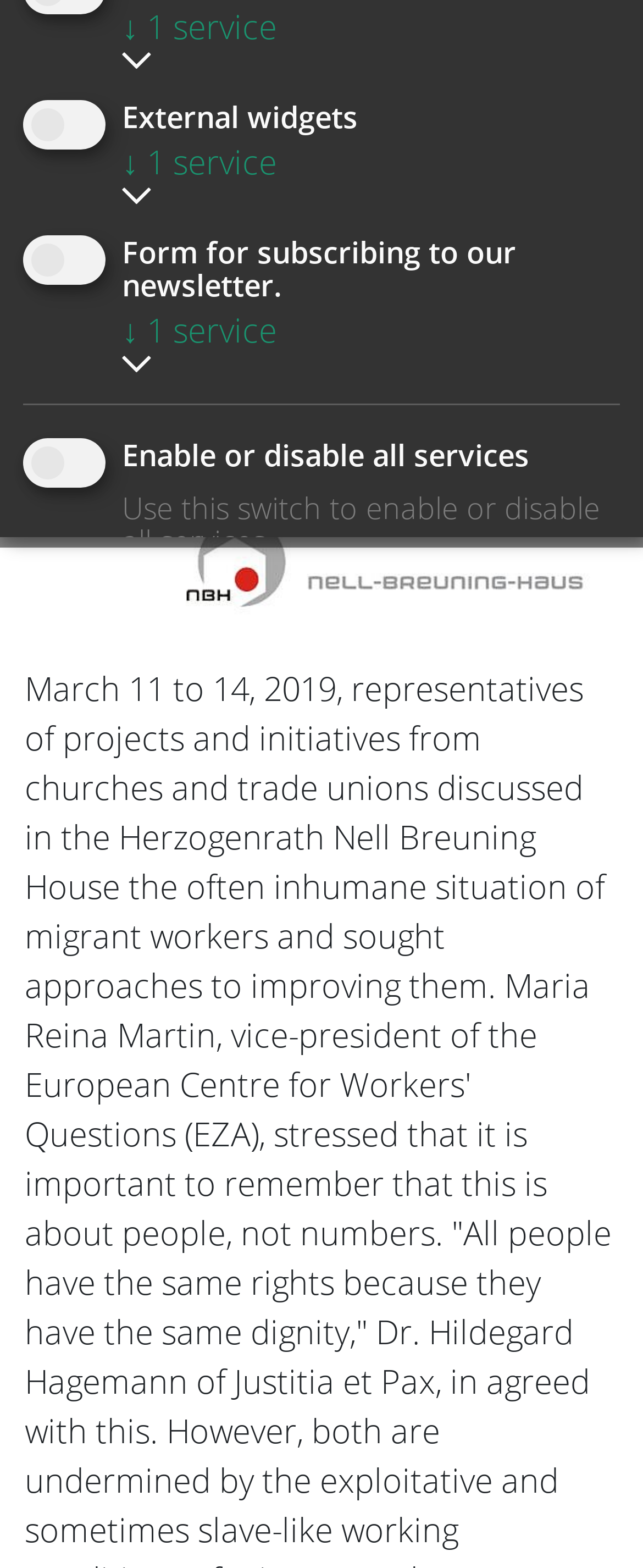Find the bounding box of the element with the following description: "I decline". The coordinates must be four float numbers between 0 and 1, formatted as [left, top, right, bottom].

[0.036, 0.386, 0.211, 0.42]